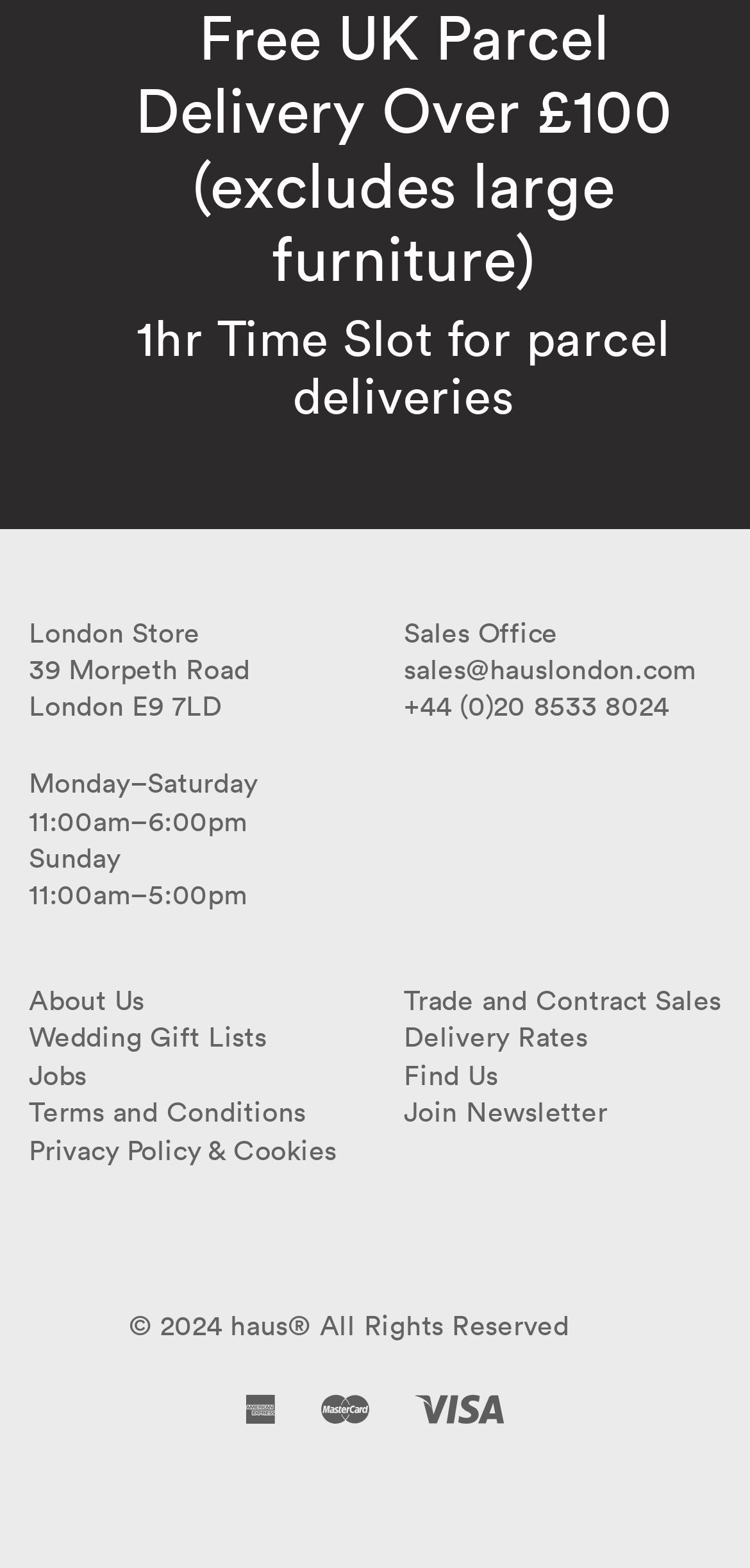Please answer the following question using a single word or phrase: 
What is the phone number for the Sales Office?

+44 (0)20 8533 8024